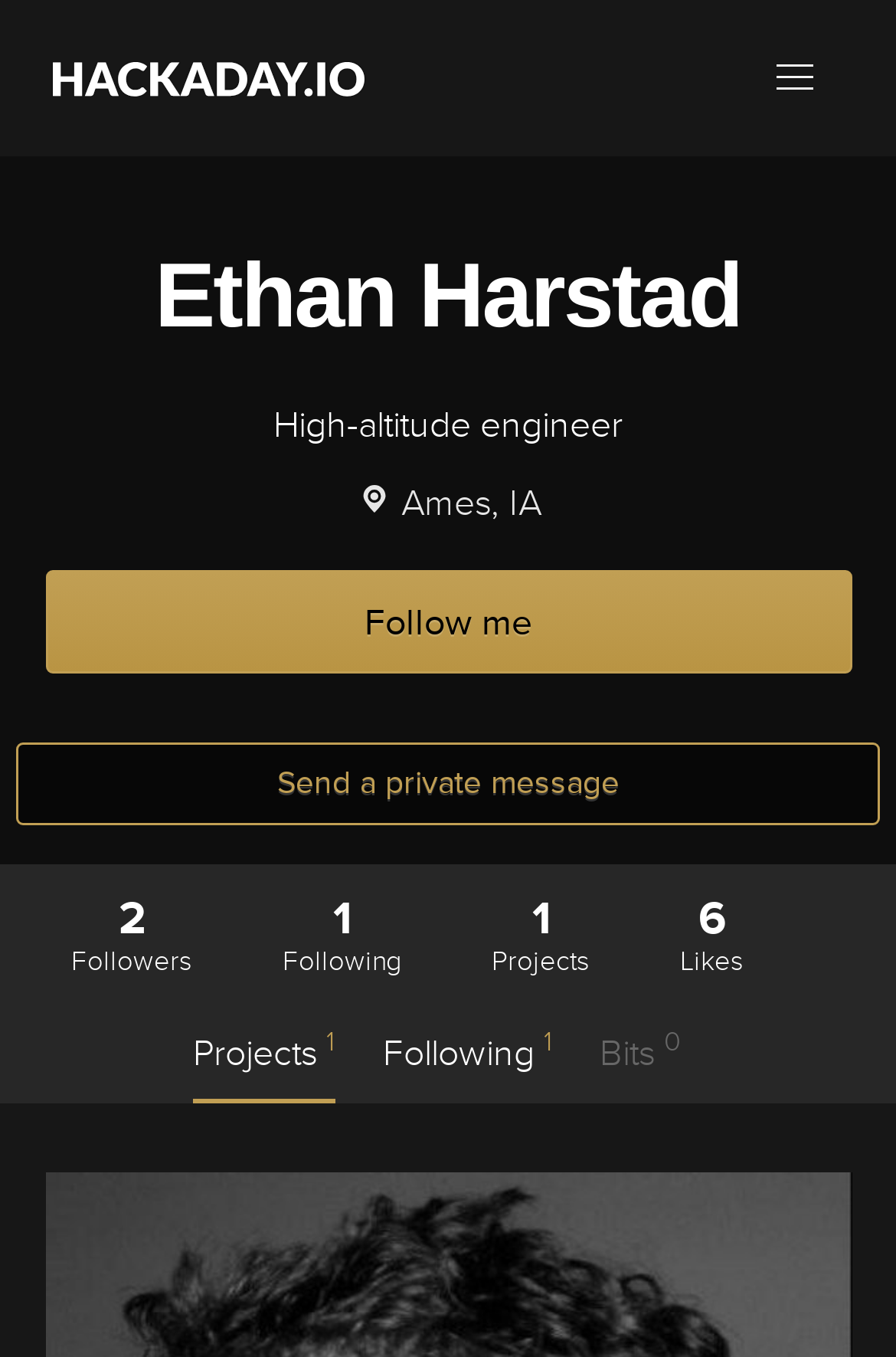Indicate the bounding box coordinates of the element that needs to be clicked to satisfy the following instruction: "View Ethan Harstad's profile". The coordinates should be four float numbers between 0 and 1, i.e., [left, top, right, bottom].

[0.05, 0.183, 0.95, 0.254]